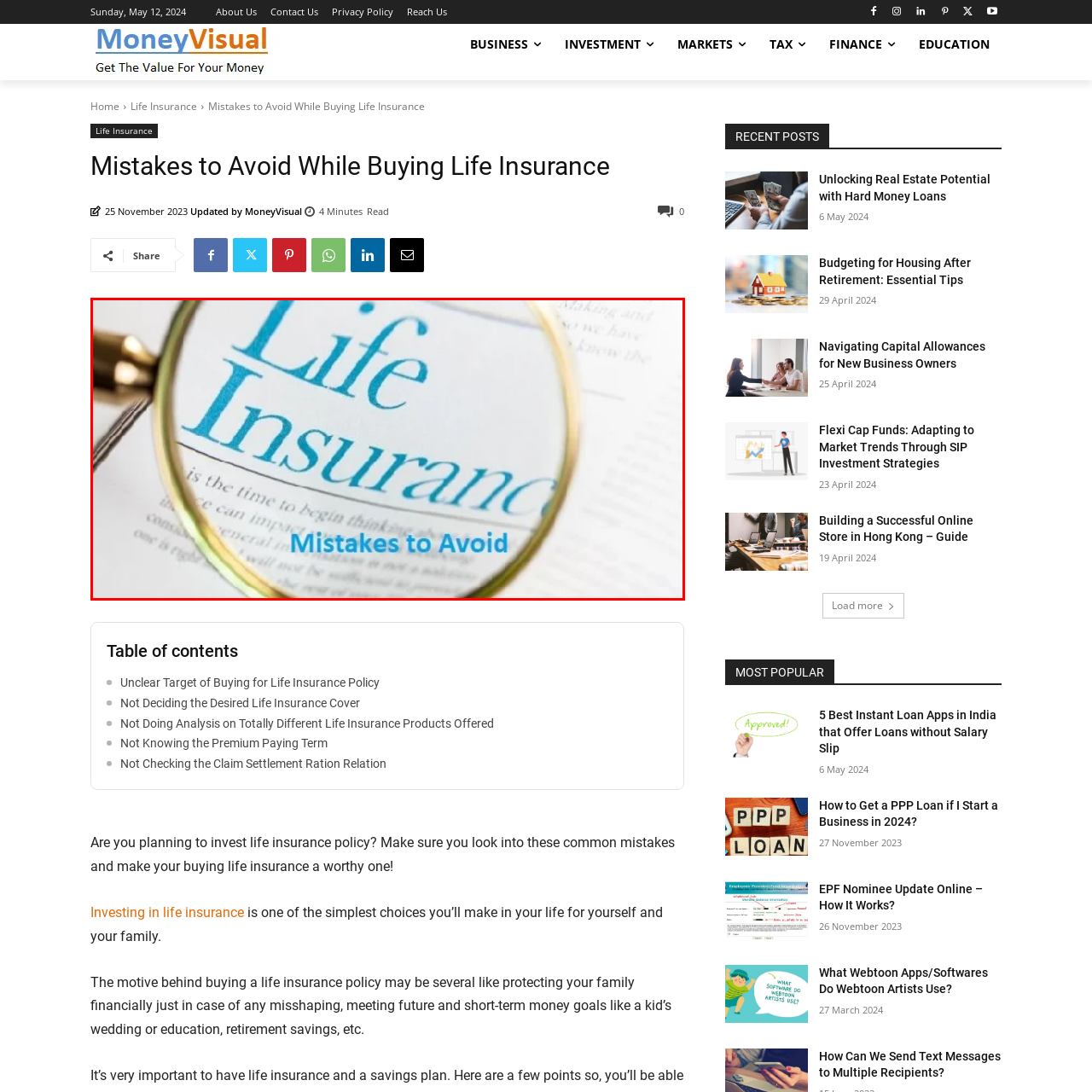Give a detailed account of the scene depicted in the image inside the red rectangle.

This image displays a close-up view of the phrase "Life Insurance," emphasized as it is under the lens of a magnifying glass, illustrating a focus on the significance of scrutinizing life insurance options. Below, the text "Mistakes to Avoid" is prominently featured in blue, suggesting a guide or reminder about common pitfalls in purchasing life insurance. The background comprises printed text, reinforcing the idea of informative content related to making prudent decisions in this important financial area. This visual serves as a key element of an article discussing essential considerations and errors to avoid when buying life insurance, encouraging readers to pay close attention to their choices.